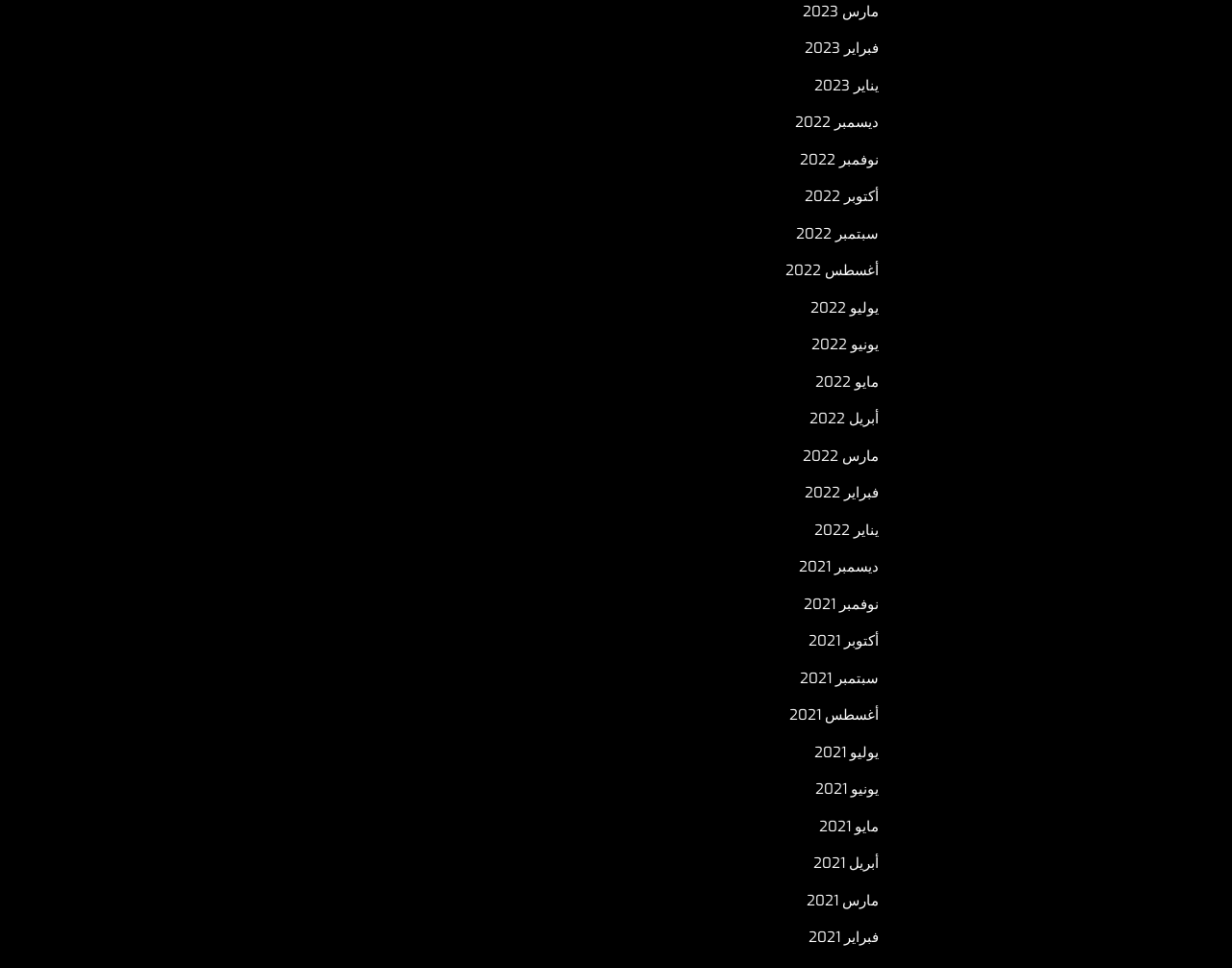Use a single word or phrase to answer the question: How many months are listed on the webpage?

36